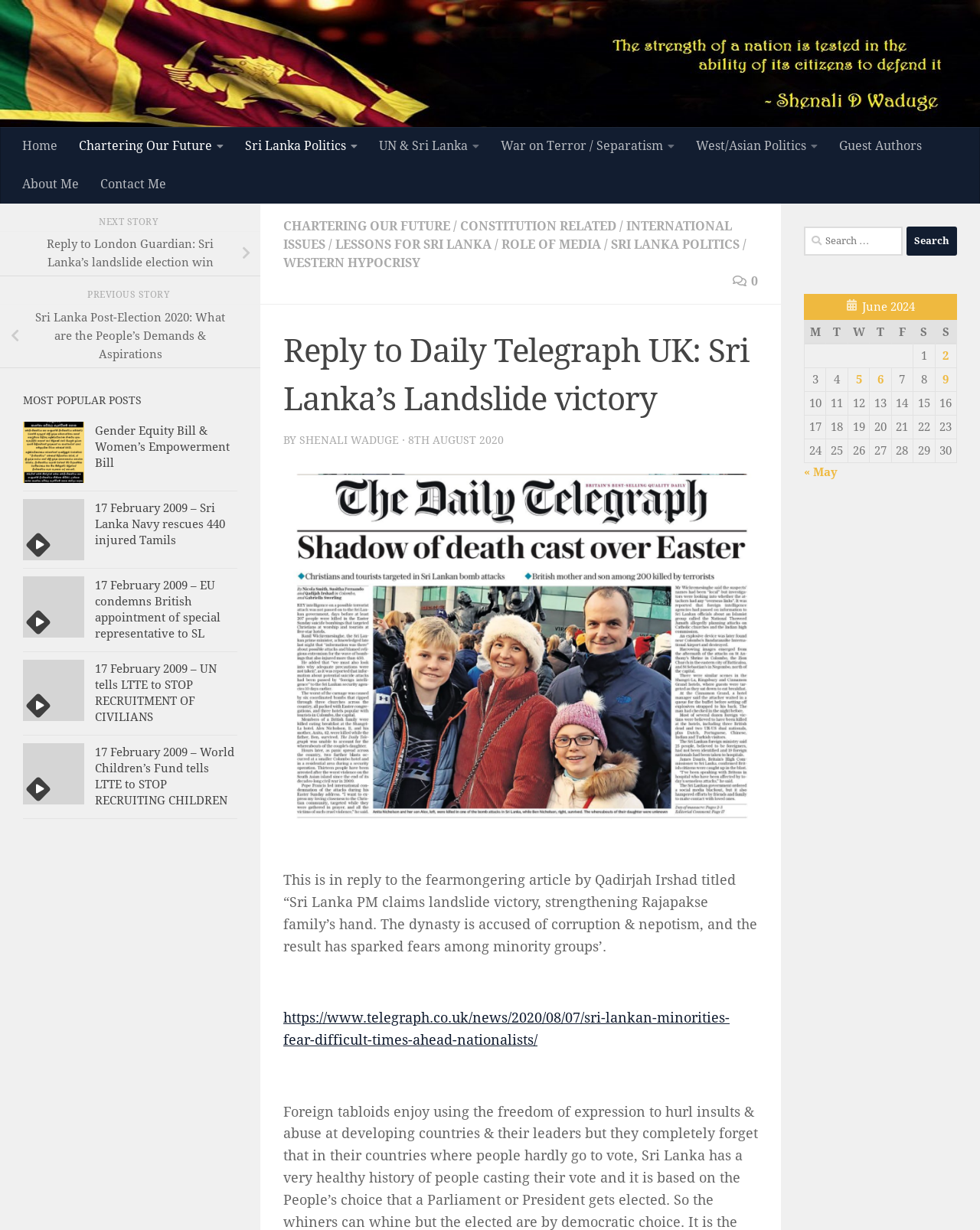What is the author of the article?
Based on the image, give a concise answer in the form of a single word or short phrase.

SHENALI WADUGE